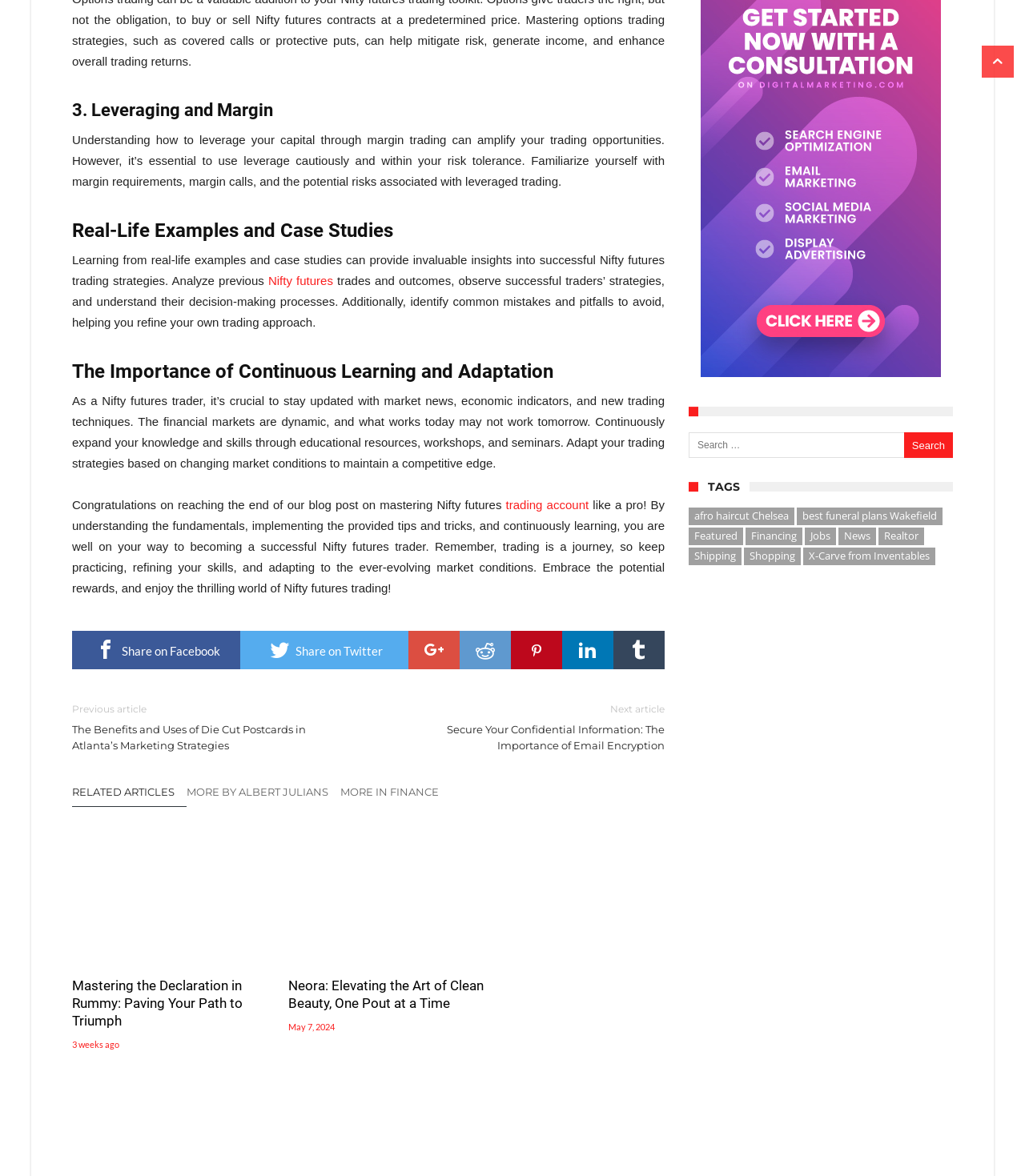Identify the bounding box coordinates of the specific part of the webpage to click to complete this instruction: "Search for:".

[0.672, 0.368, 0.93, 0.389]